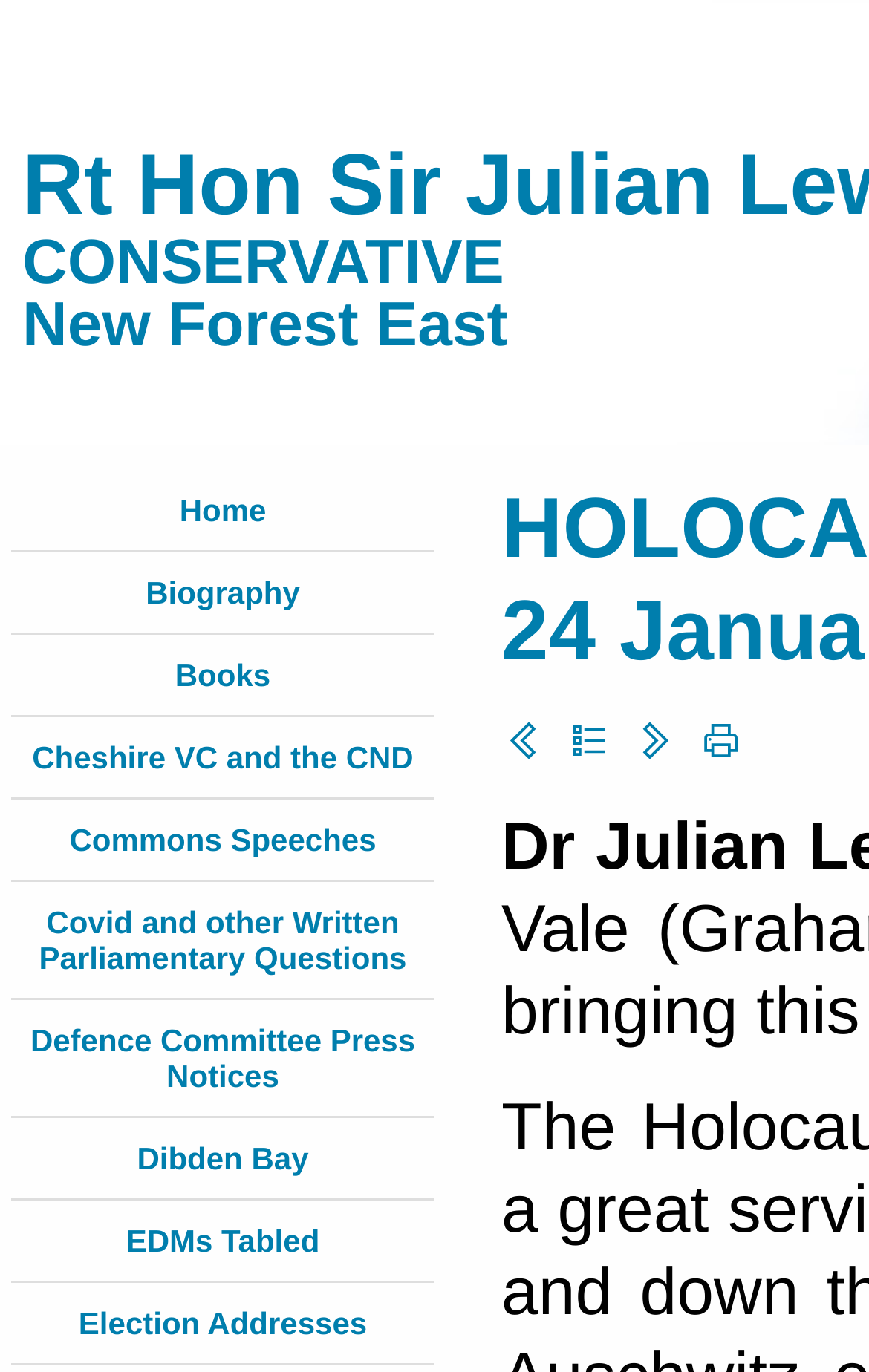Can you show the bounding box coordinates of the region to click on to complete the task described in the instruction: "browse books"?

[0.202, 0.479, 0.311, 0.505]